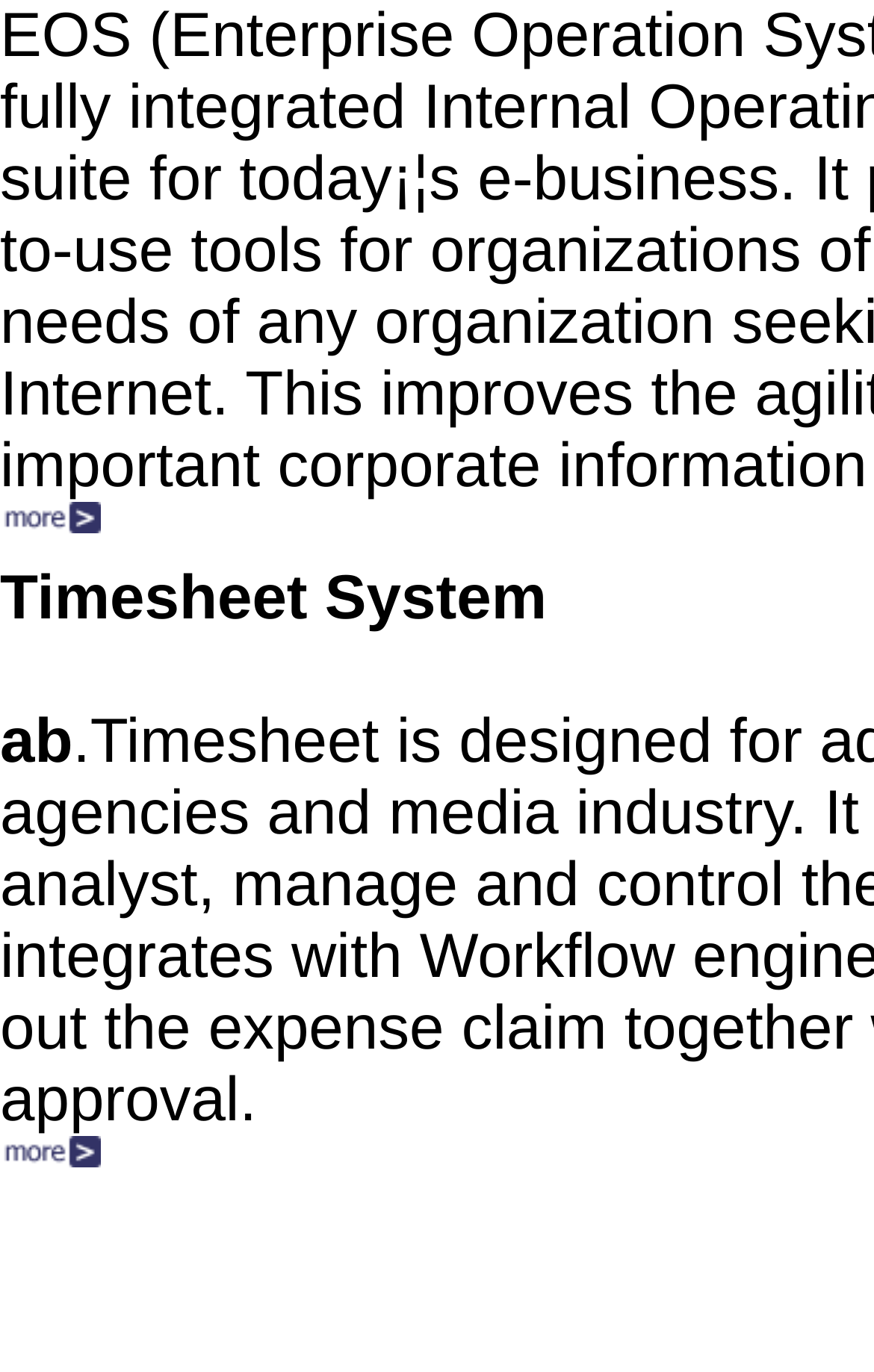Given the webpage screenshot, identify the bounding box of the UI element that matches this description: "parent_node: Timesheet System".

[0.0, 0.831, 0.115, 0.856]